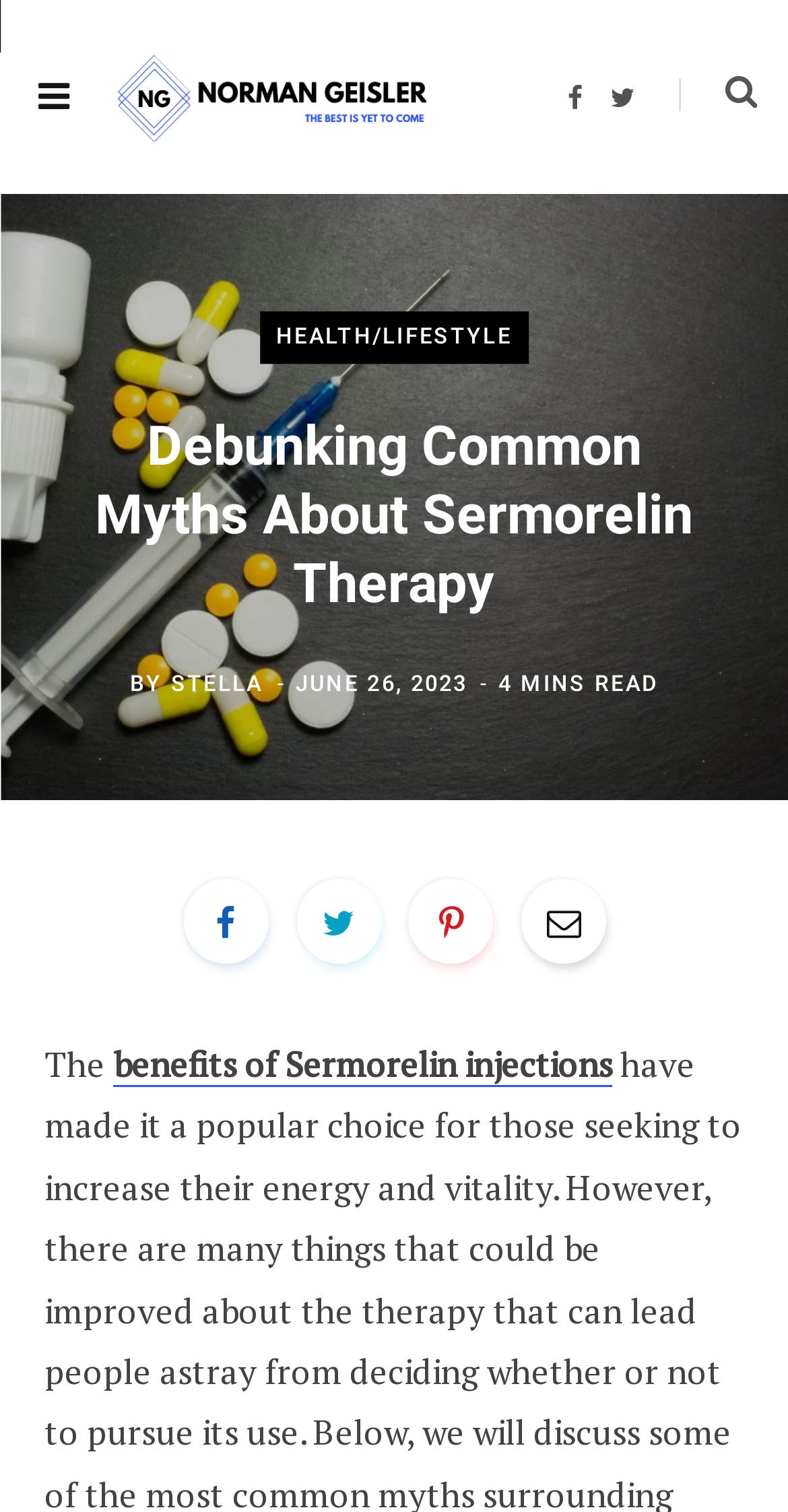Find the bounding box coordinates of the element to click in order to complete the given instruction: "Check the author's profile."

[0.217, 0.444, 0.334, 0.462]